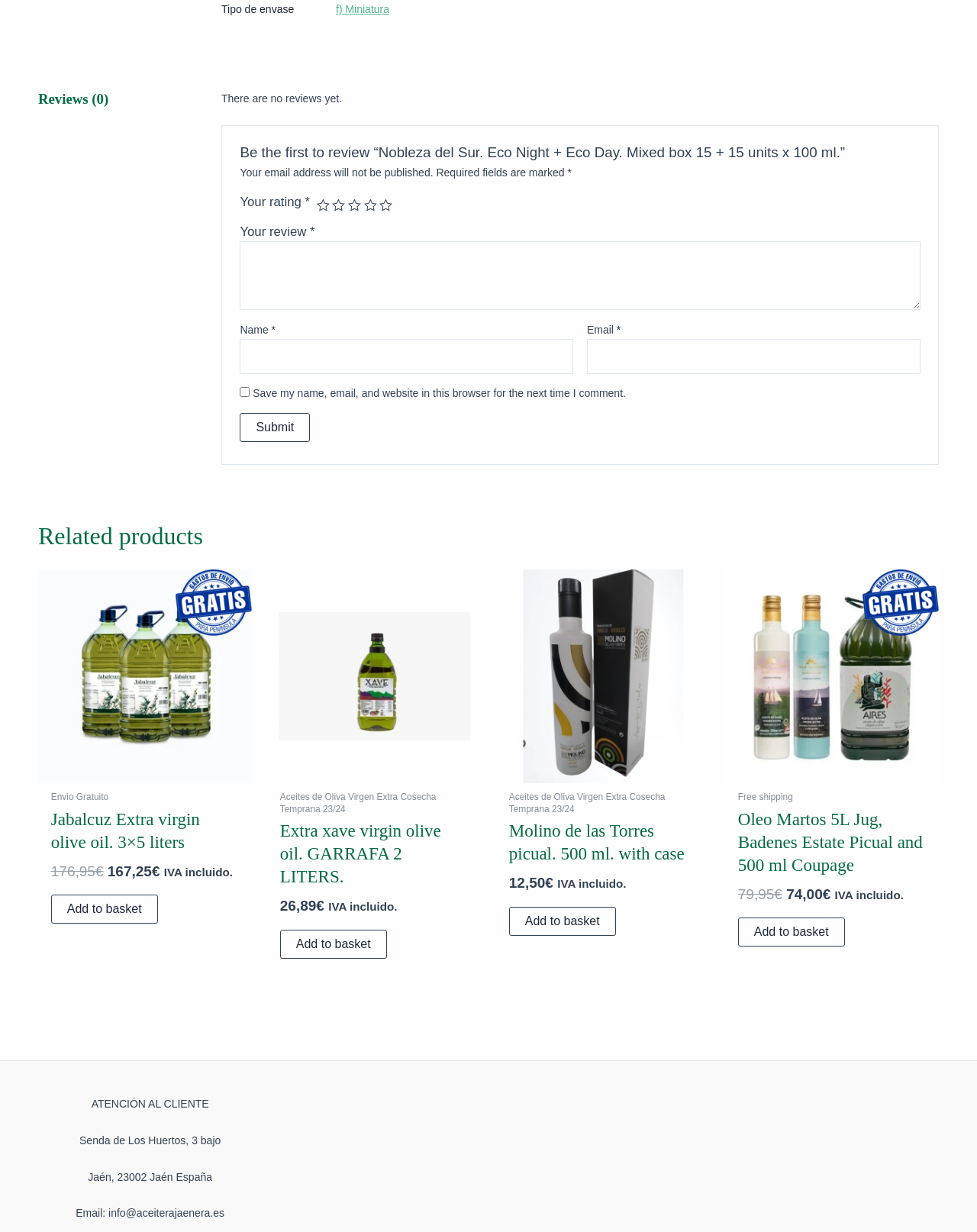Based on the image, please elaborate on the answer to the following question:
What is the address of the company?

I found the address by looking at the bottom section of the webpage, where it says 'ATENCIÓN AL CLIENTE' and then the address is listed below.